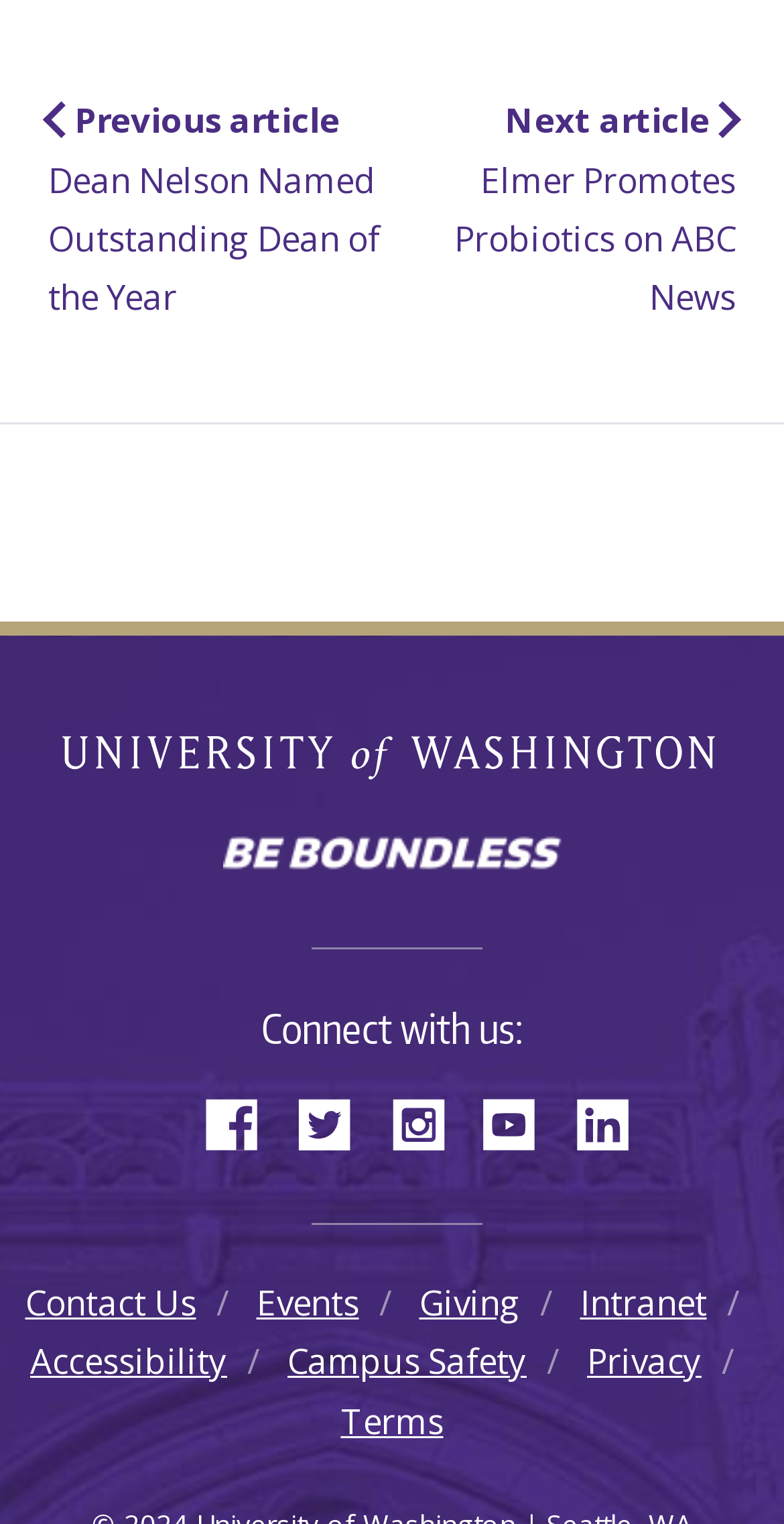Identify the bounding box coordinates of the section to be clicked to complete the task described by the following instruction: "View events". The coordinates should be four float numbers between 0 and 1, formatted as [left, top, right, bottom].

[0.327, 0.84, 0.458, 0.87]